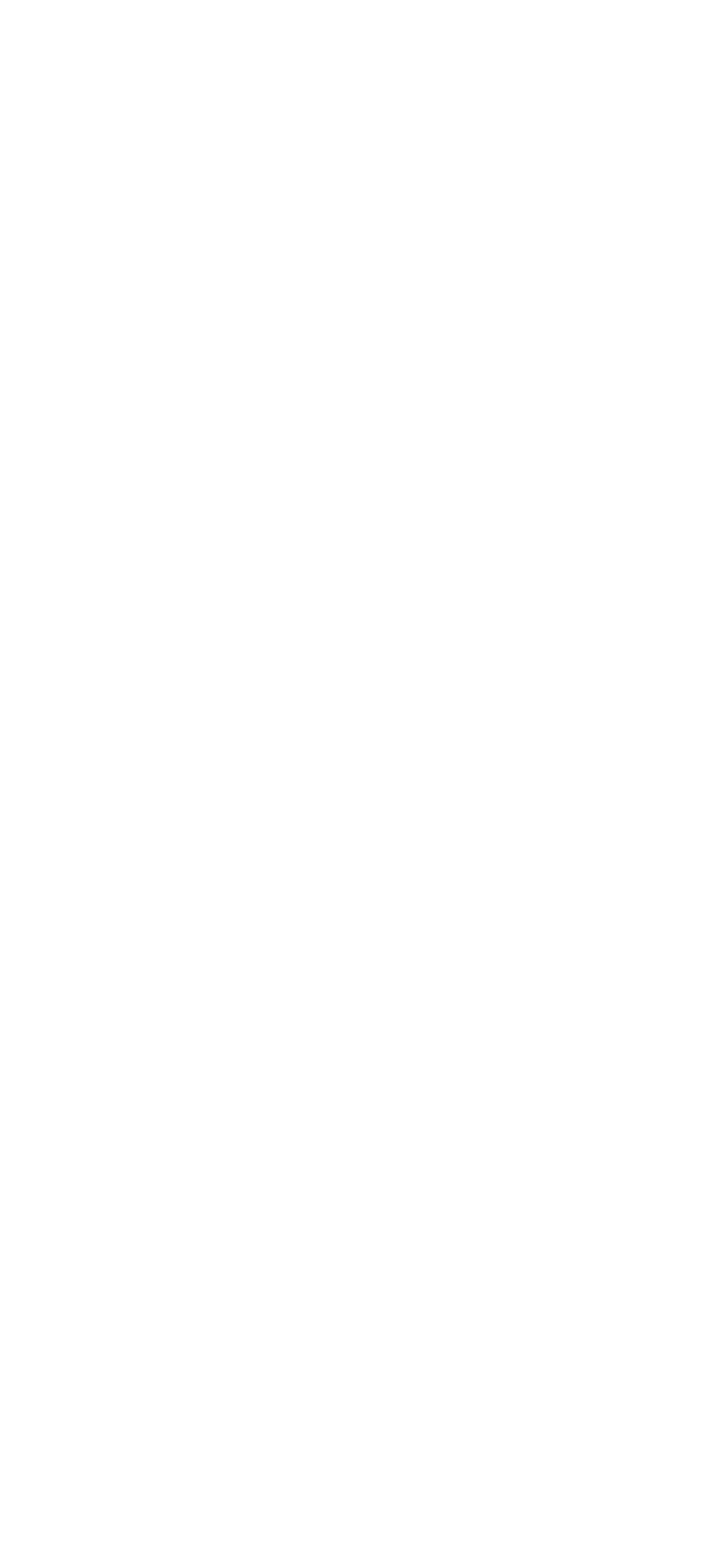Determine the bounding box for the UI element that matches this description: "Mail".

[0.233, 0.665, 0.402, 0.712]